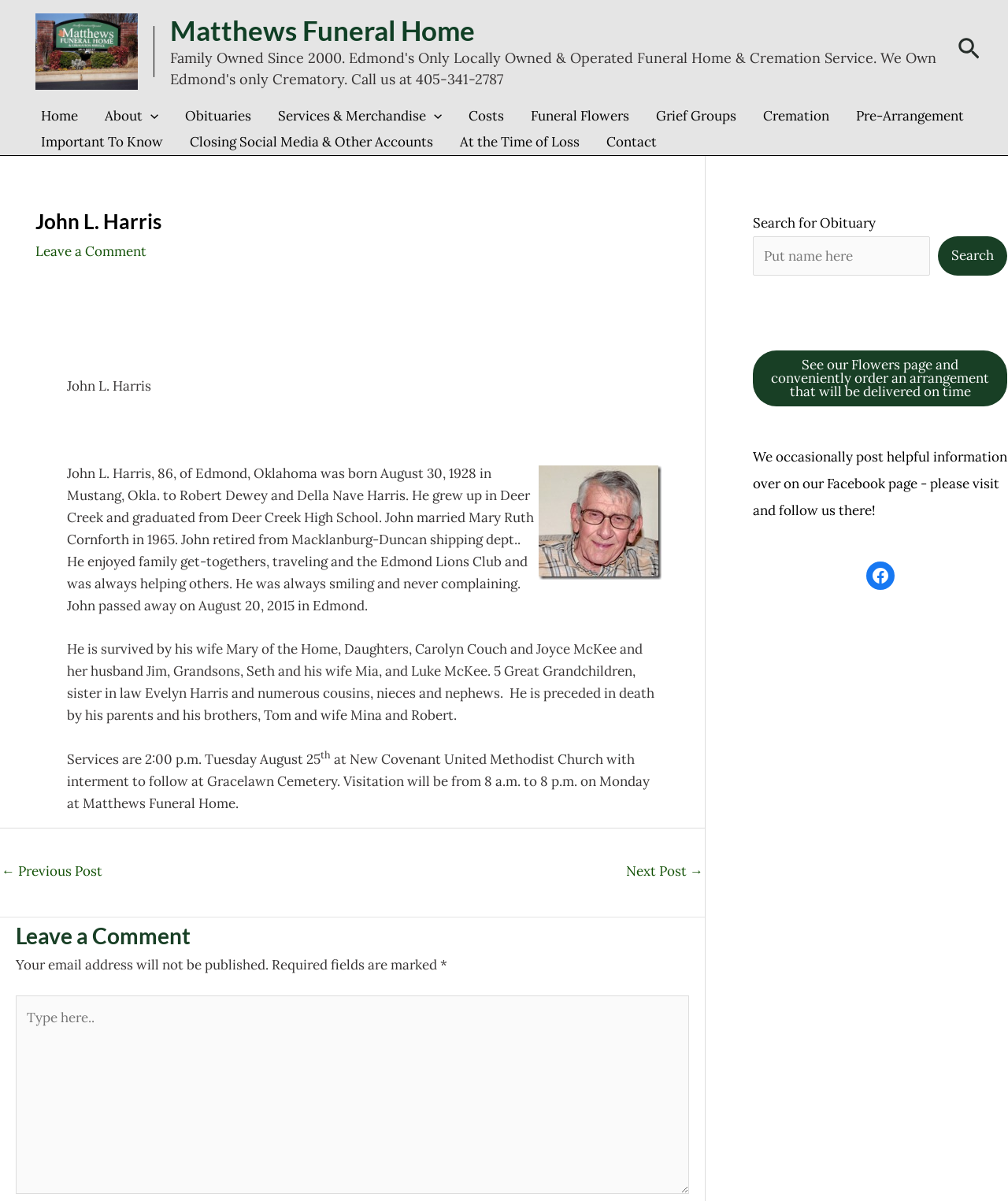Please find and report the primary heading text from the webpage.

John L. Harris